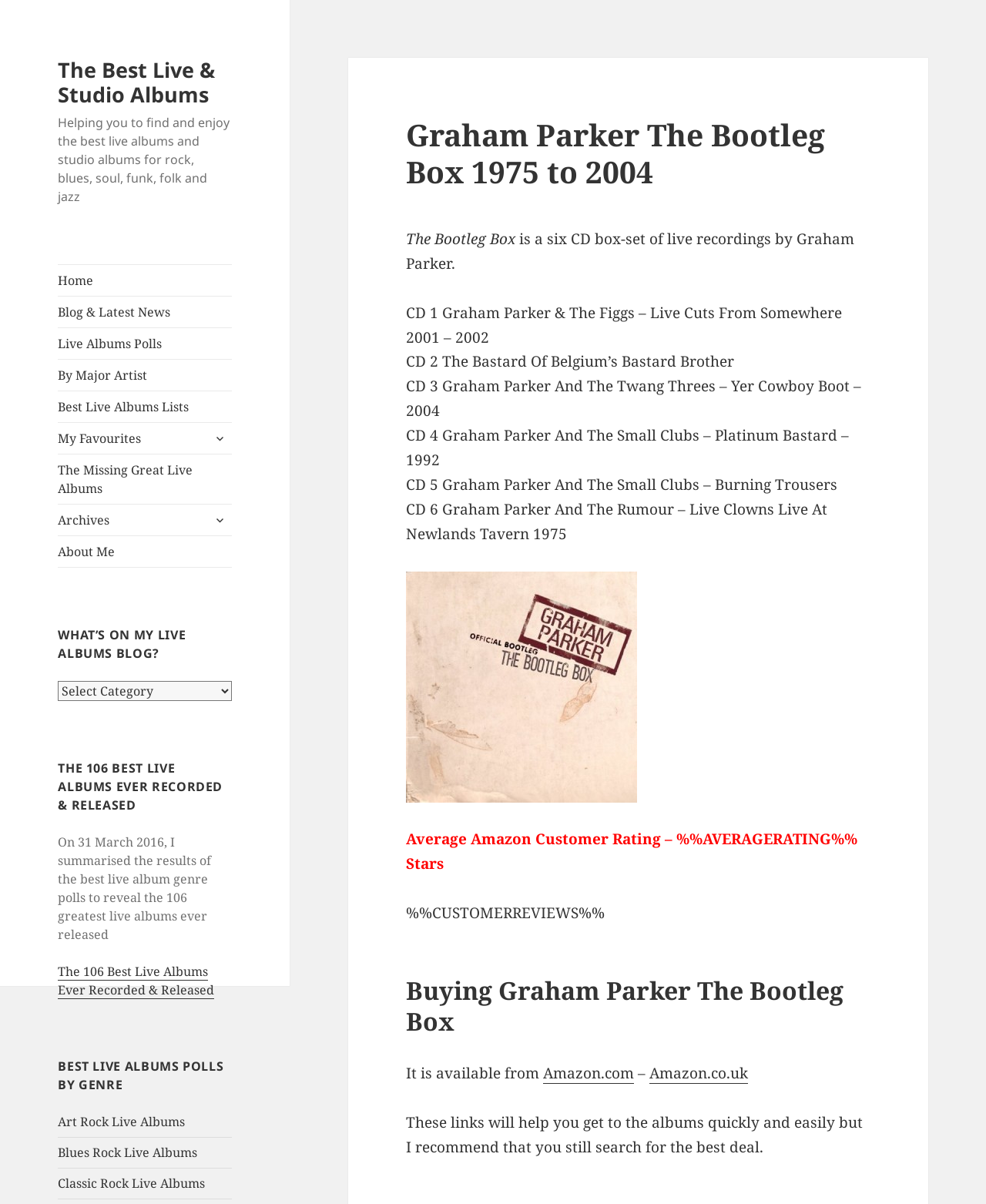Please find the bounding box coordinates of the element that needs to be clicked to perform the following instruction: "Click on 'Home'". The bounding box coordinates should be four float numbers between 0 and 1, represented as [left, top, right, bottom].

[0.059, 0.22, 0.235, 0.245]